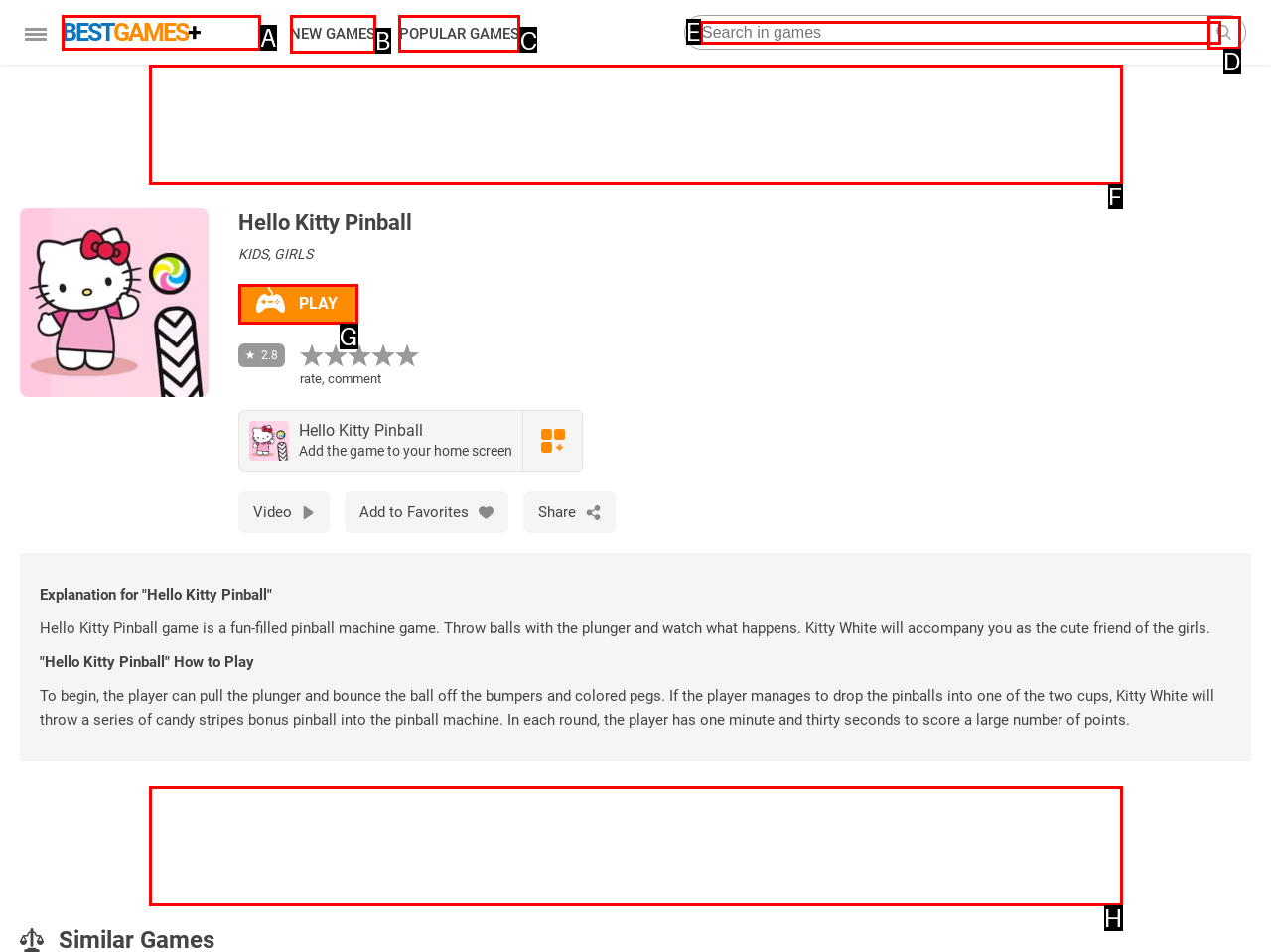Tell me which one HTML element I should click to complete the following task: Explore POPULAR GAMES Answer with the option's letter from the given choices directly.

C